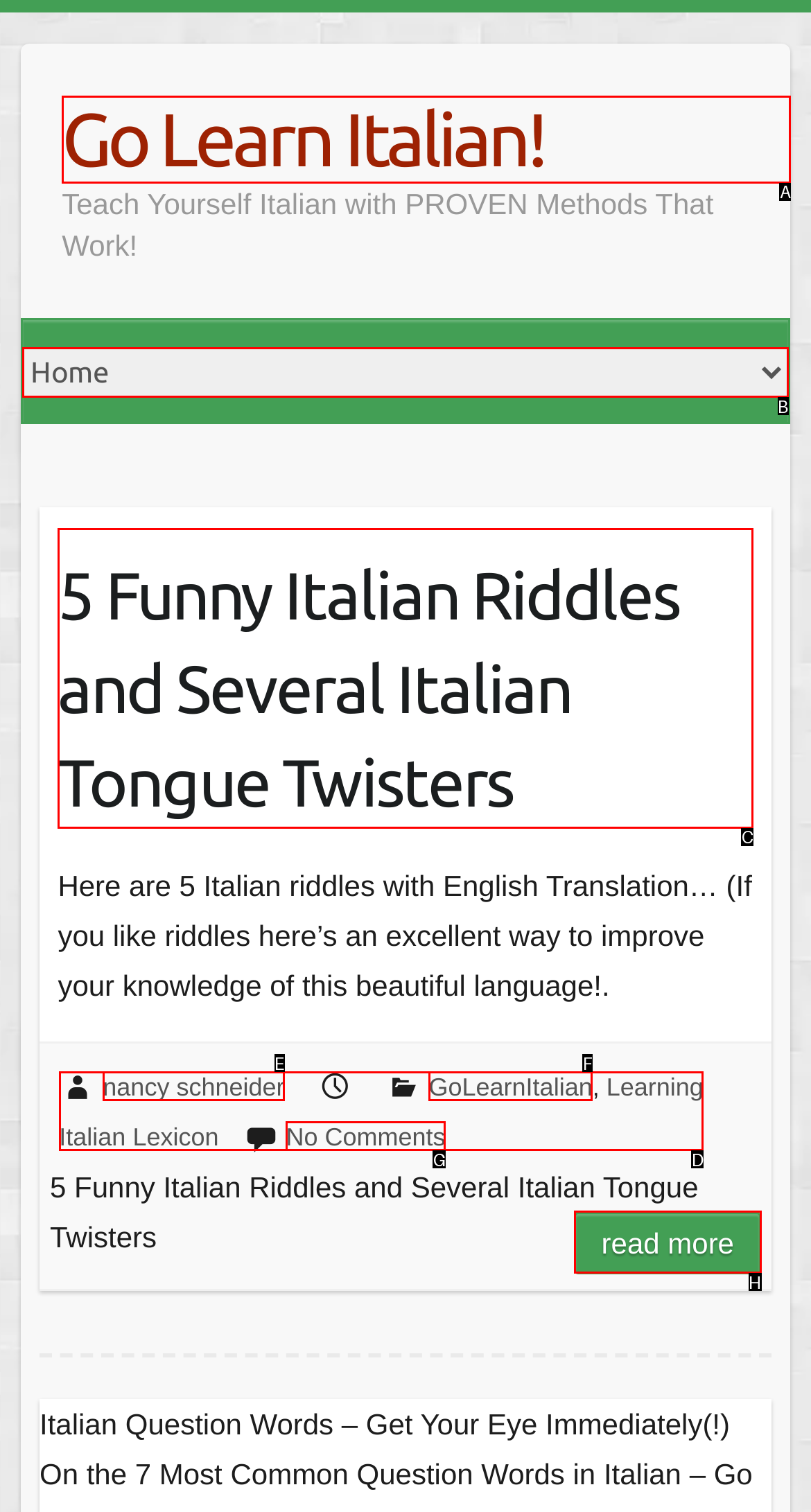For the task: View 'Chad Hemenway News: Navigating the Modern Media Landscape', tell me the letter of the option you should click. Answer with the letter alone.

None